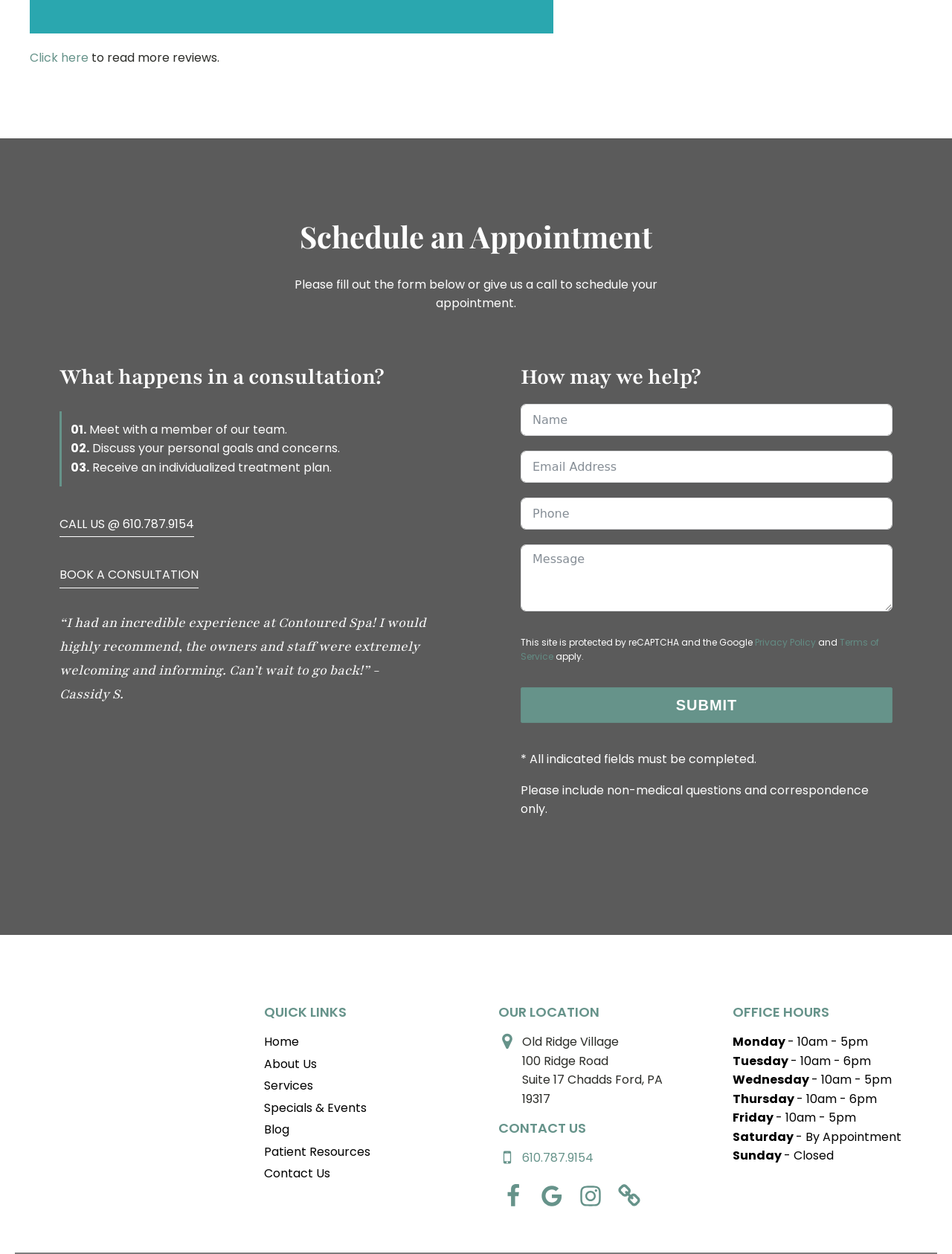Pinpoint the bounding box coordinates of the clickable element needed to complete the instruction: "Submit the form". The coordinates should be provided as four float numbers between 0 and 1: [left, top, right, bottom].

[0.547, 0.548, 0.938, 0.577]